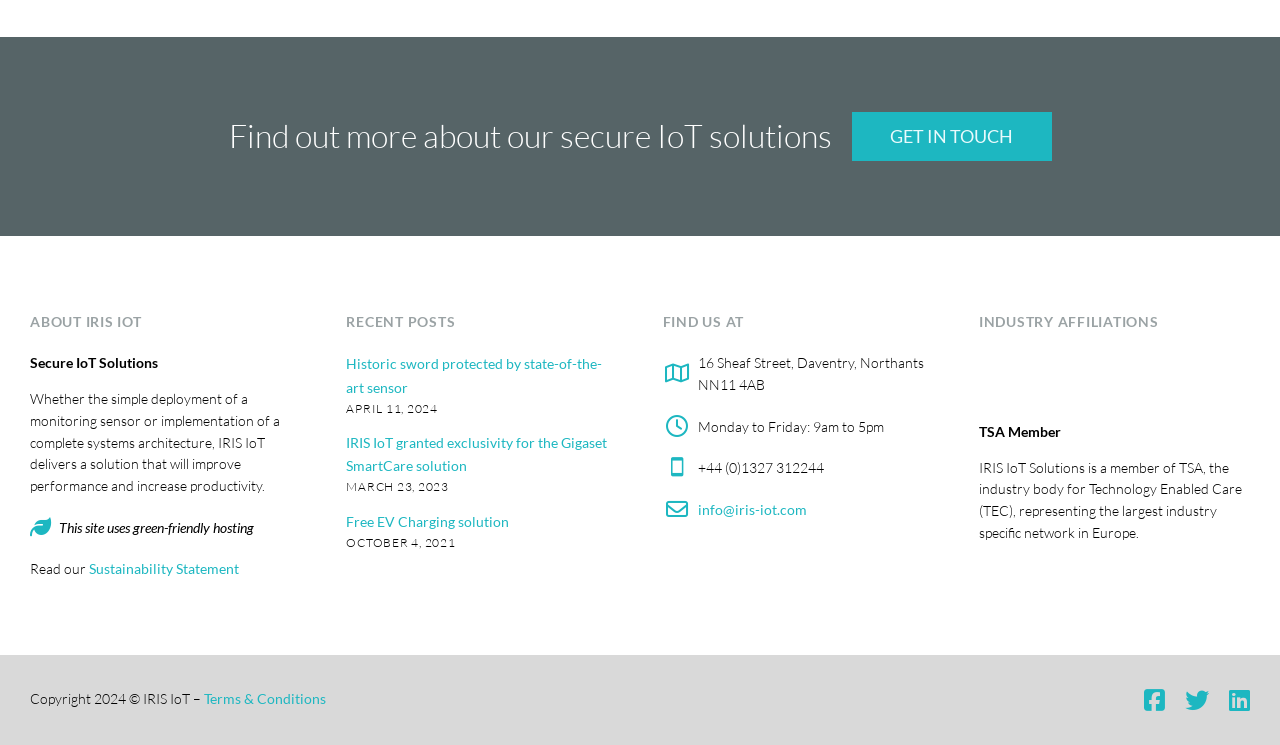Give a one-word or phrase response to the following question: What industry body is IRIS IoT a member of?

TSA